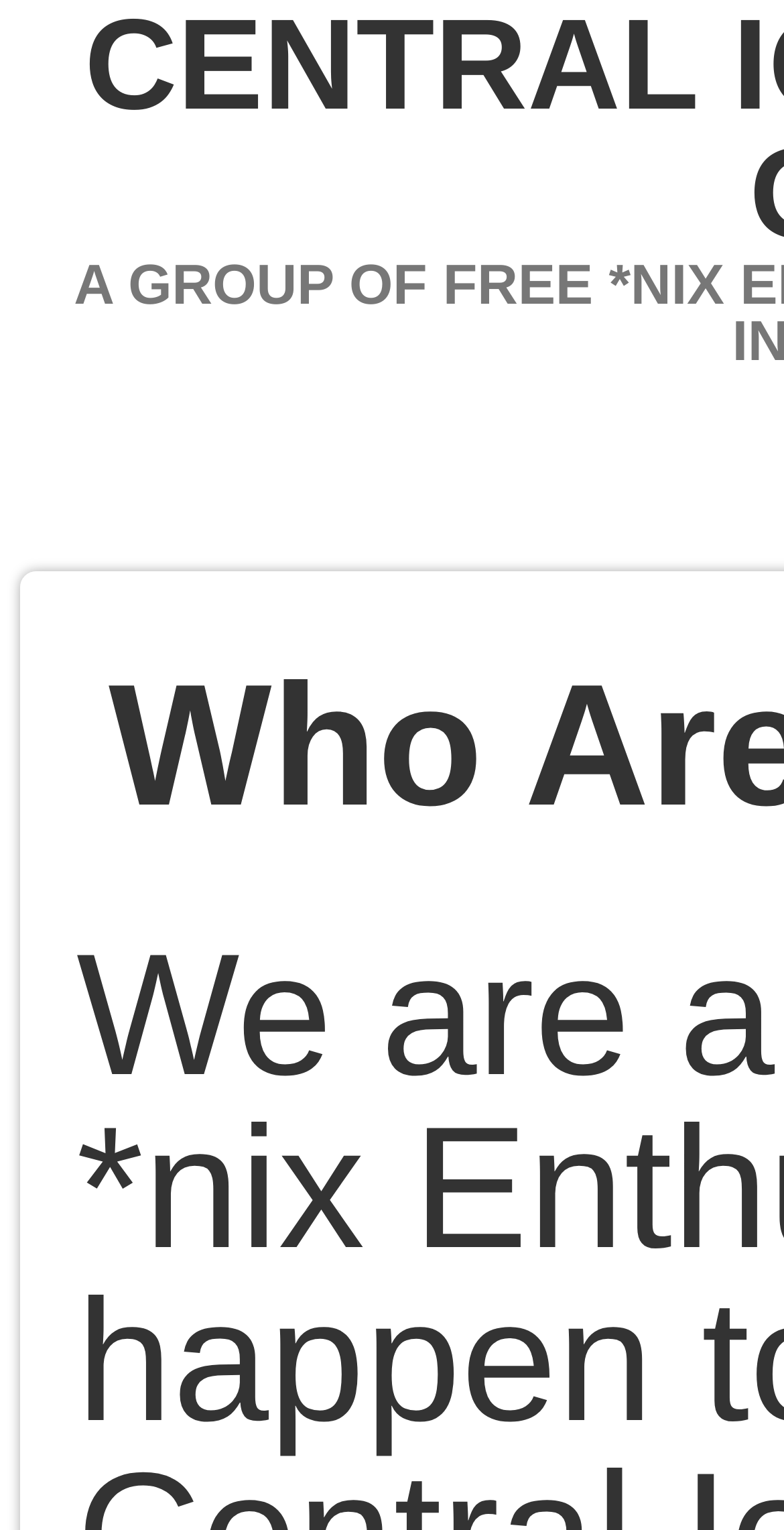Can you find and provide the main heading text of this webpage?

CENTRAL IOWA LINUX USER GROUP